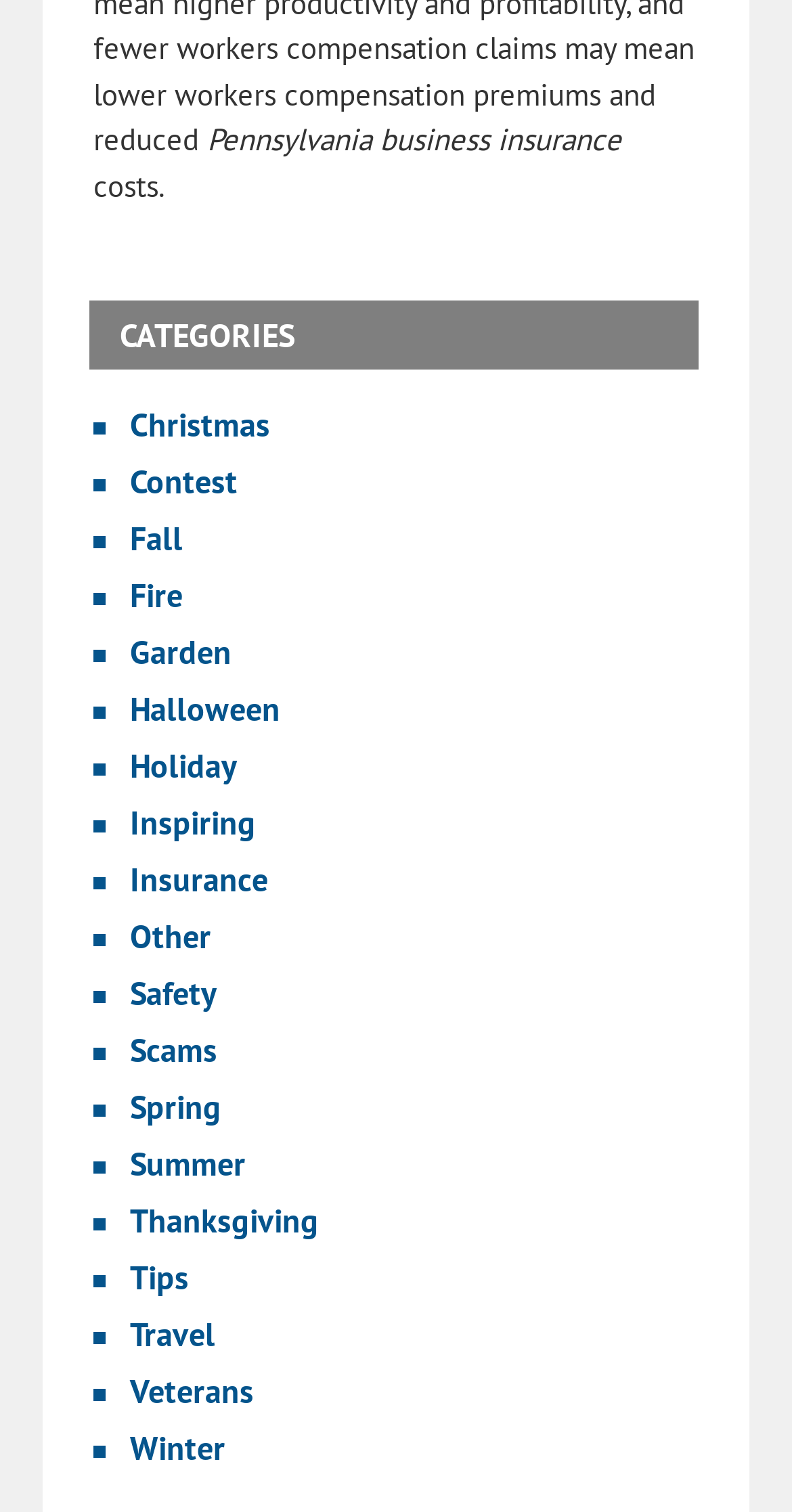Please identify the bounding box coordinates of where to click in order to follow the instruction: "view Insurance".

[0.164, 0.568, 0.338, 0.595]